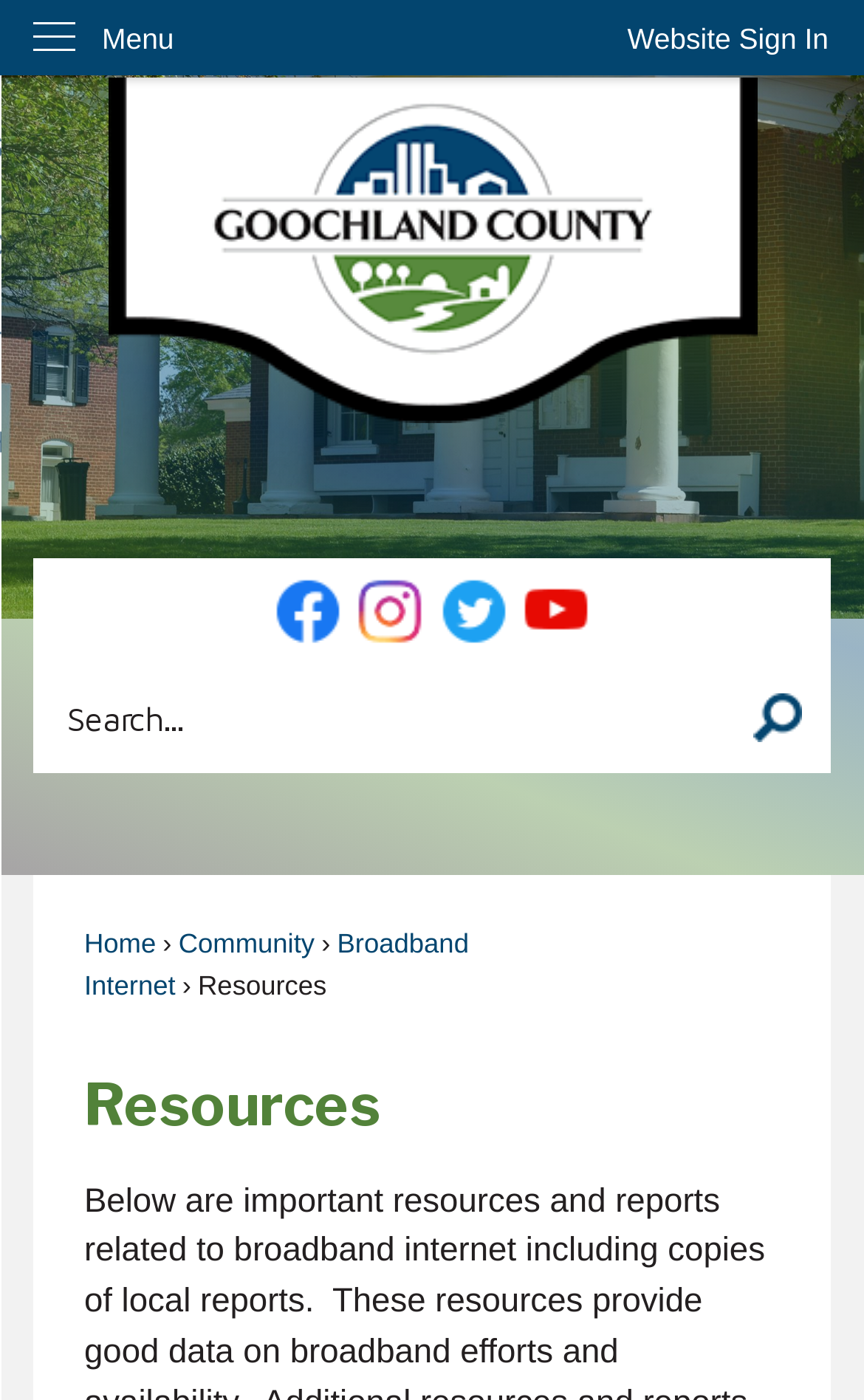Extract the bounding box of the UI element described as: "alt="Home page"".

[0.039, 0.054, 0.961, 0.302]